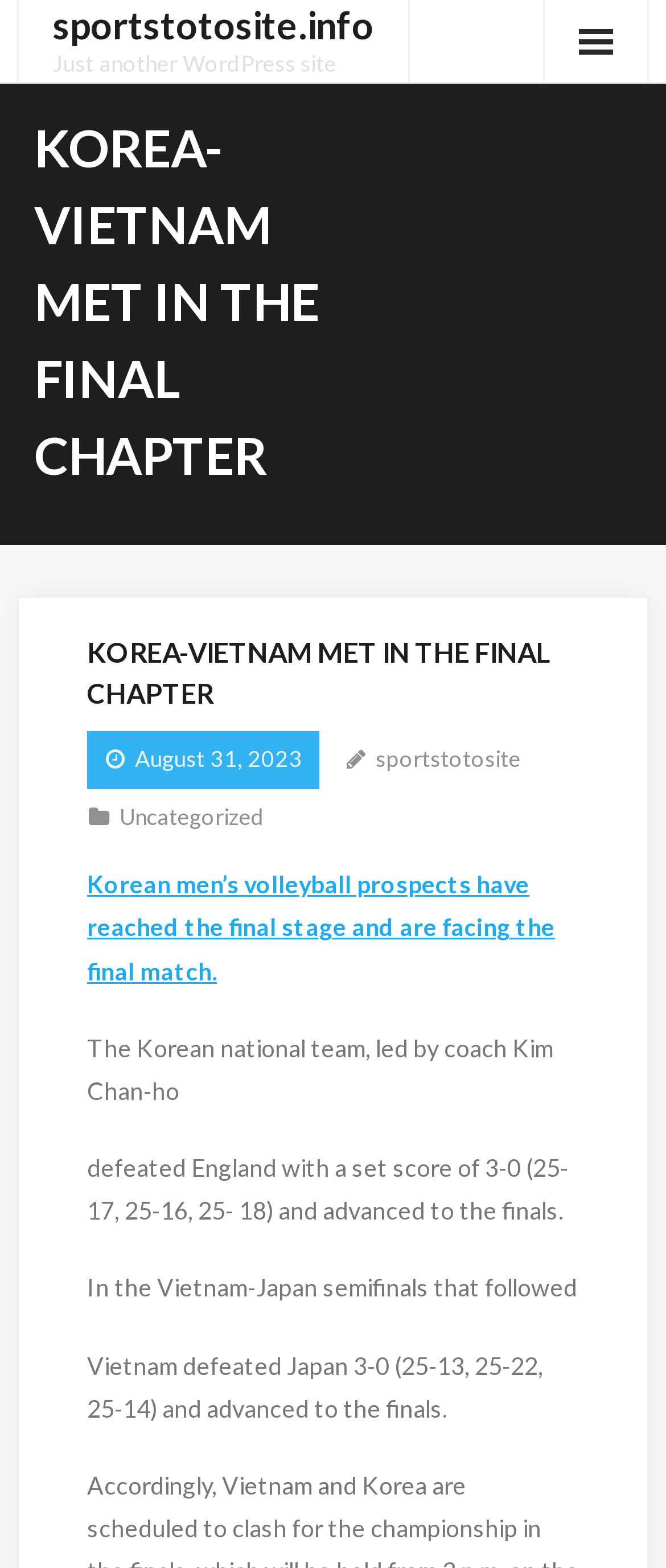How many sets did Vietnam win against Japan?
With the help of the image, please provide a detailed response to the question.

I found the answer by reading the text in the webpage, specifically the sentence 'Vietnam defeated Japan 3-0 (25-13, 25-22, 25-14) and advanced to the finals.' which mentions the number of sets won by Vietnam.